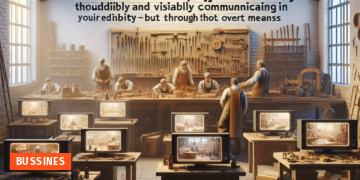Describe all the visual components present in the image.

The image depicts a vibrant, bustling workshop filled with craftsmen engaged in various woodwork activities. With detailed tools and wood pieces scattered around, the setting emanates a sense of authenticity and dedication to craft. In the foreground, several computer screens display images or videos related to craftsmanship, suggesting a blend of traditional skills with modern technology. The caption suggests a discussion on how craft-based firms can effectively communicate their identity without relying on overt means, emphasizing the importance of subtlety and visibility in their branding. The visual and textual elements together convey a narrative that highlights the intersection of craftsmanship, technology, and nuanced business communication.